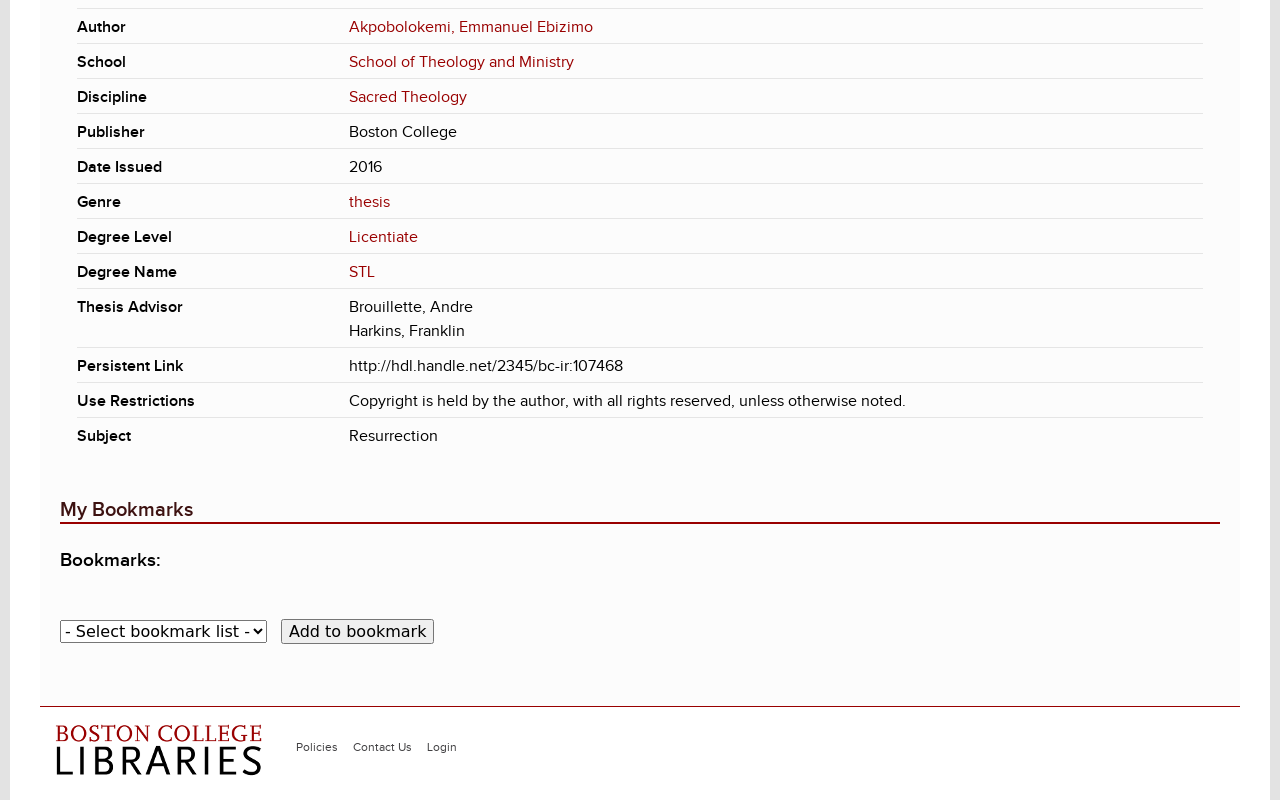Identify the bounding box coordinates of the region I need to click to complete this instruction: "Go to School of Theology and Ministry".

[0.273, 0.066, 0.448, 0.088]